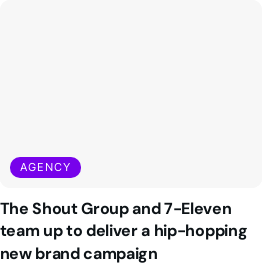What is the style of the design?
Please provide a single word or phrase as your answer based on the image.

sleek and contemporary